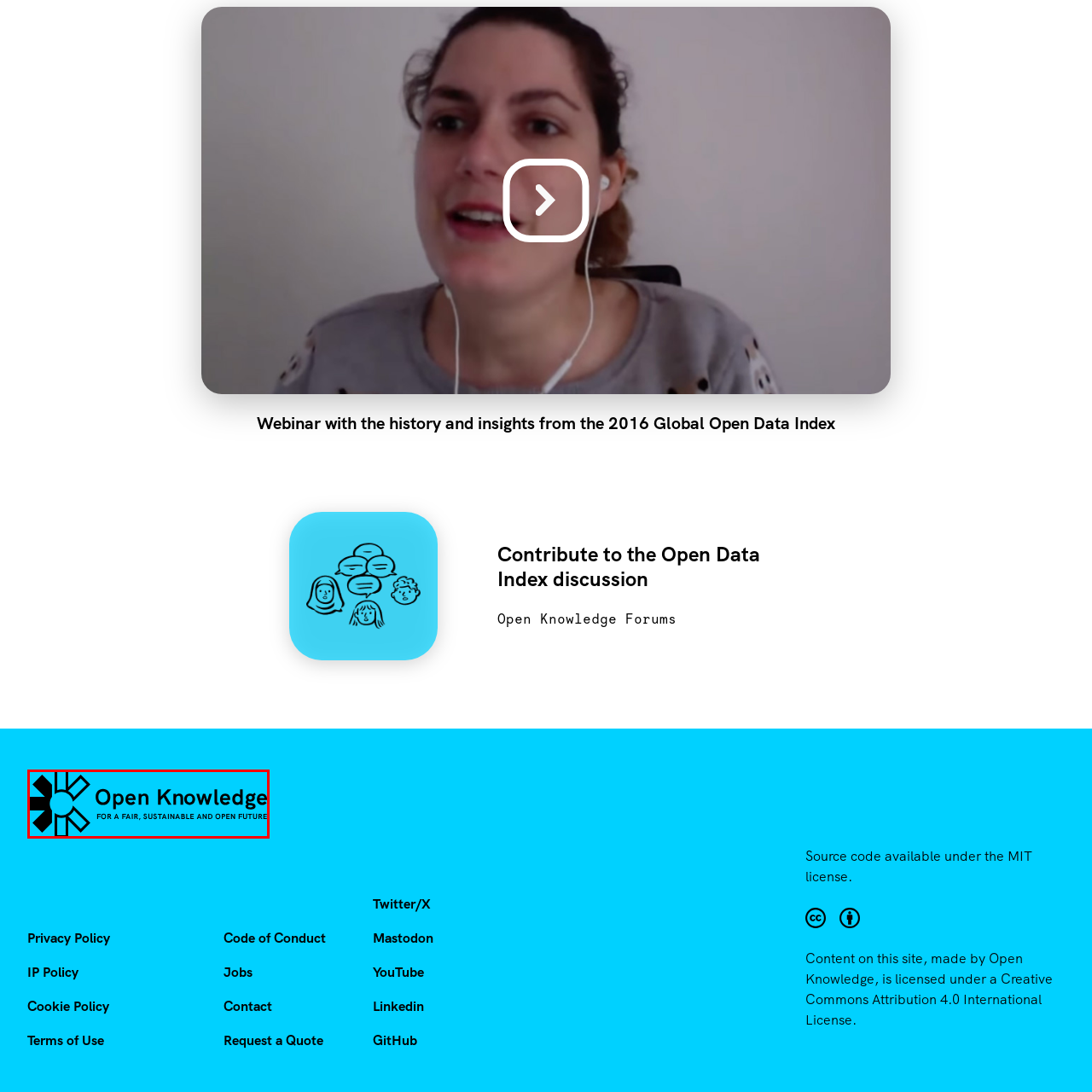How many radial lines surround the circular element?
Observe the image within the red bounding box and generate a detailed answer, ensuring you utilize all relevant visual cues.

The circular element at the center of the logo is surrounded by six radial lines, which represent connectivity and the dissemination of knowledge, emphasizing the importance of open data and its impact on society.